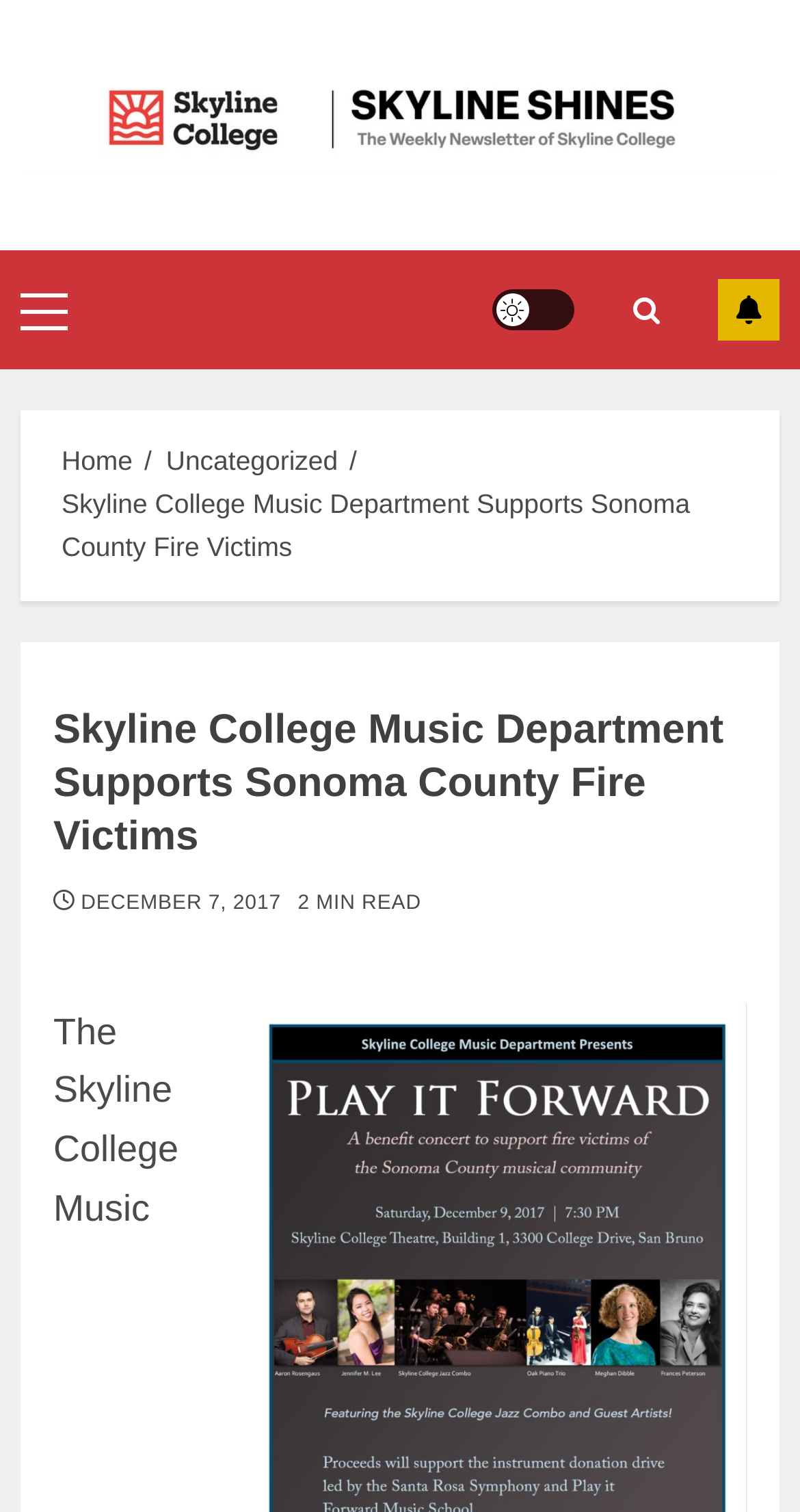Please pinpoint the bounding box coordinates for the region I should click to adhere to this instruction: "Open the Primary Menu".

[0.026, 0.193, 0.085, 0.217]